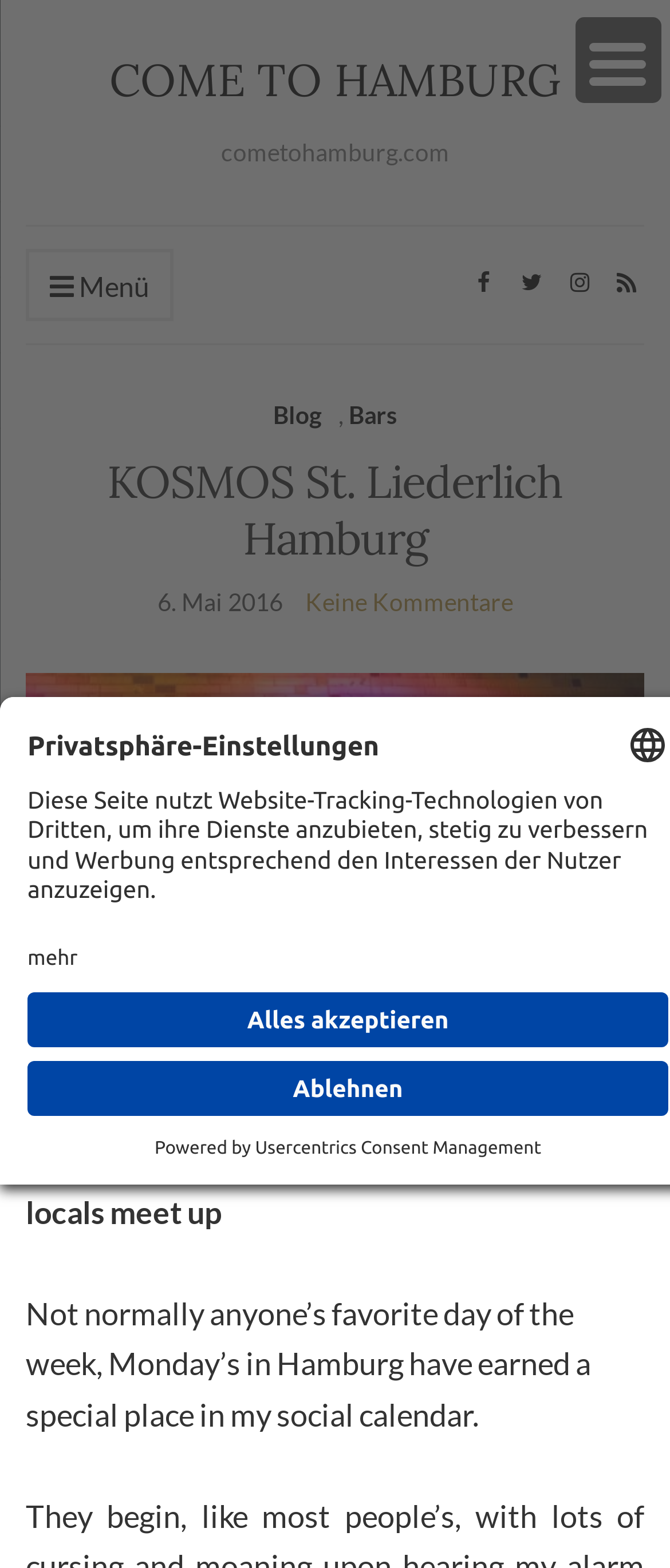Please identify the bounding box coordinates of the element I should click to complete this instruction: 'Click on the 'COME TO HAMBURG' link'. The coordinates should be given as four float numbers between 0 and 1, like this: [left, top, right, bottom].

[0.115, 0.033, 0.885, 0.069]